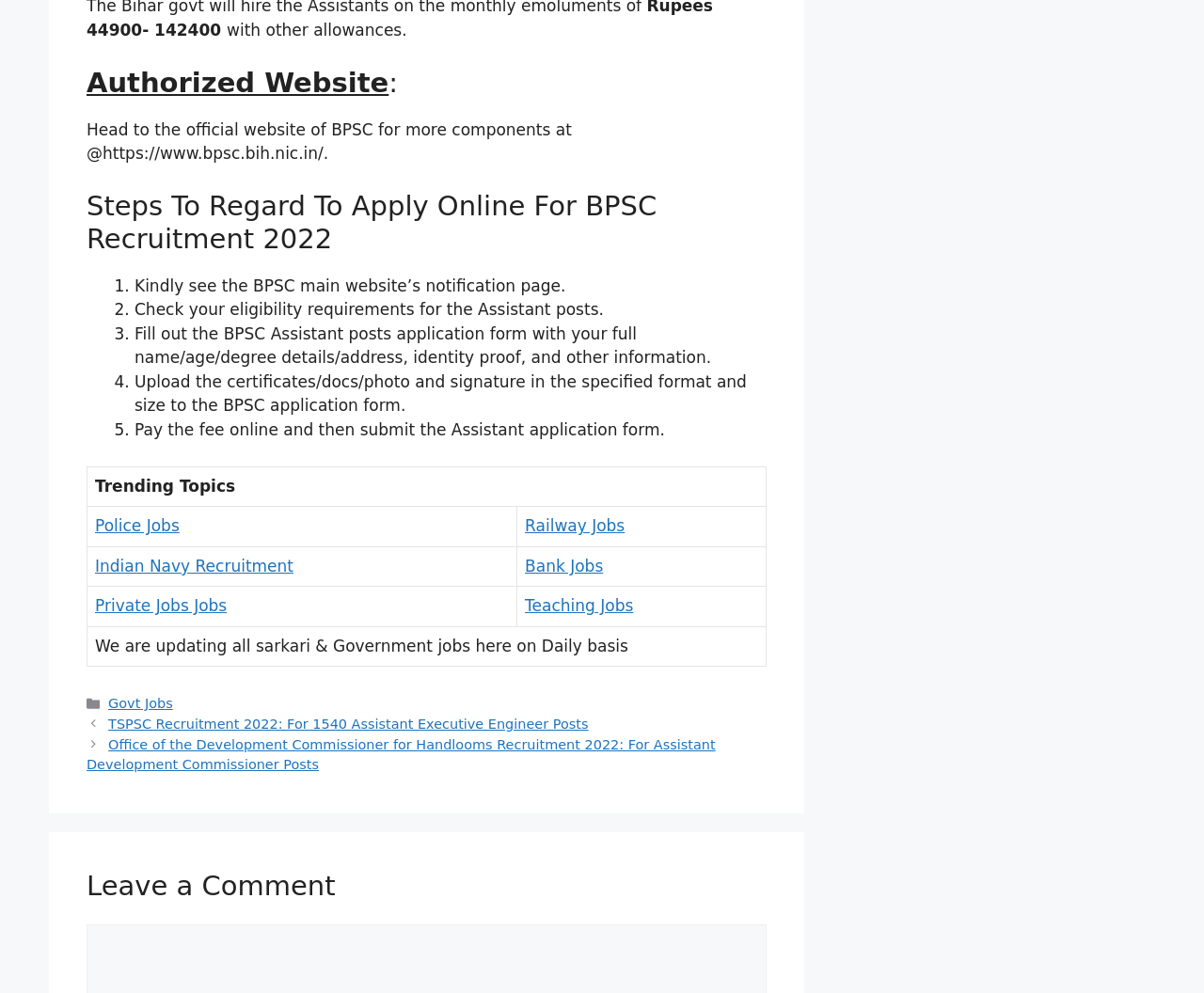Locate the UI element that matches the description Disclaimer in the webpage screenshot. Return the bounding box coordinates in the format (top-left x, top-left y, bottom-right x, bottom-right y), with values ranging from 0 to 1.

[0.038, 0.838, 0.092, 0.854]